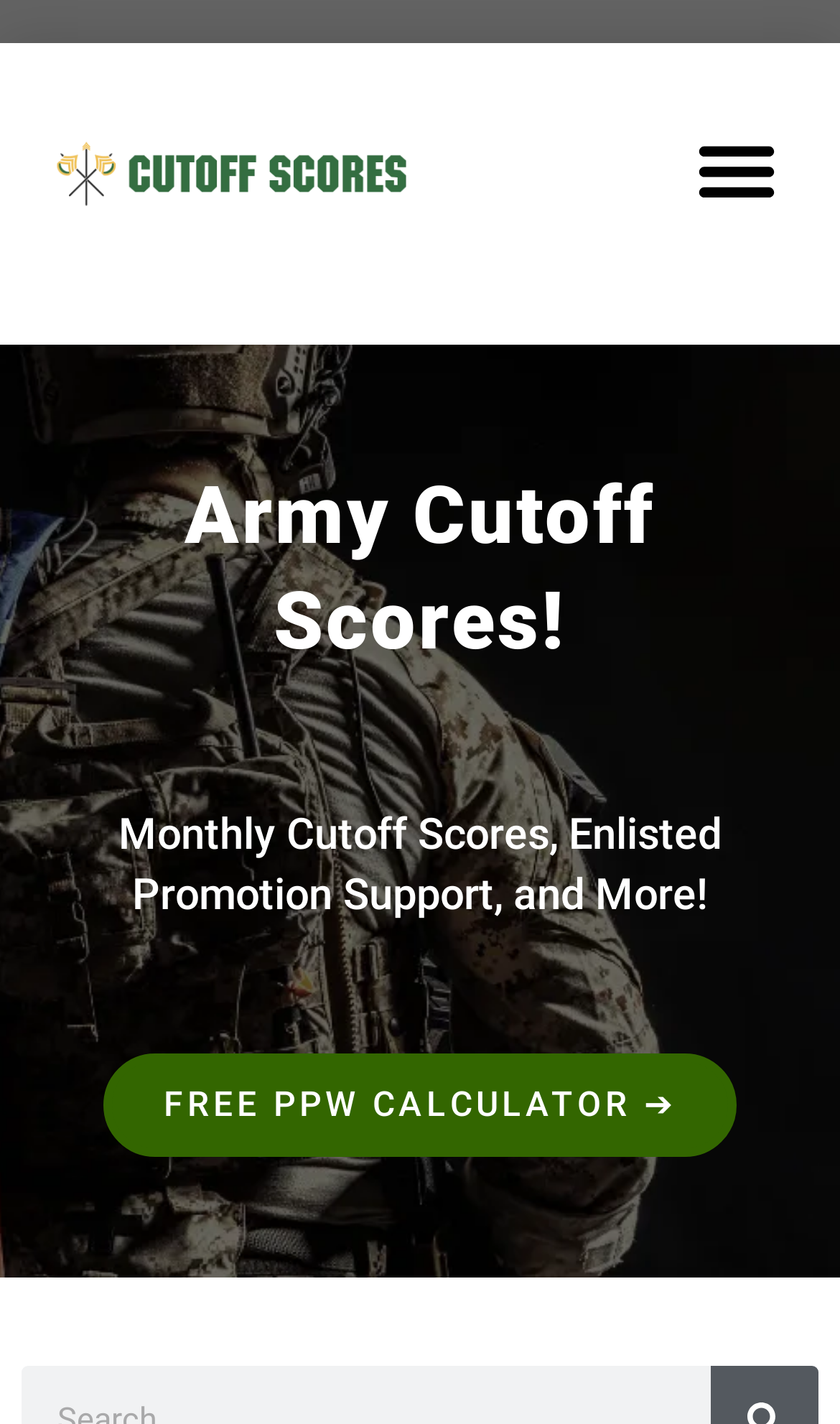Identify the bounding box coordinates for the UI element described as follows: Search. Use the format (top-left x, top-left y, bottom-right x, bottom-right y) and ensure all values are floating point numbers between 0 and 1.

None